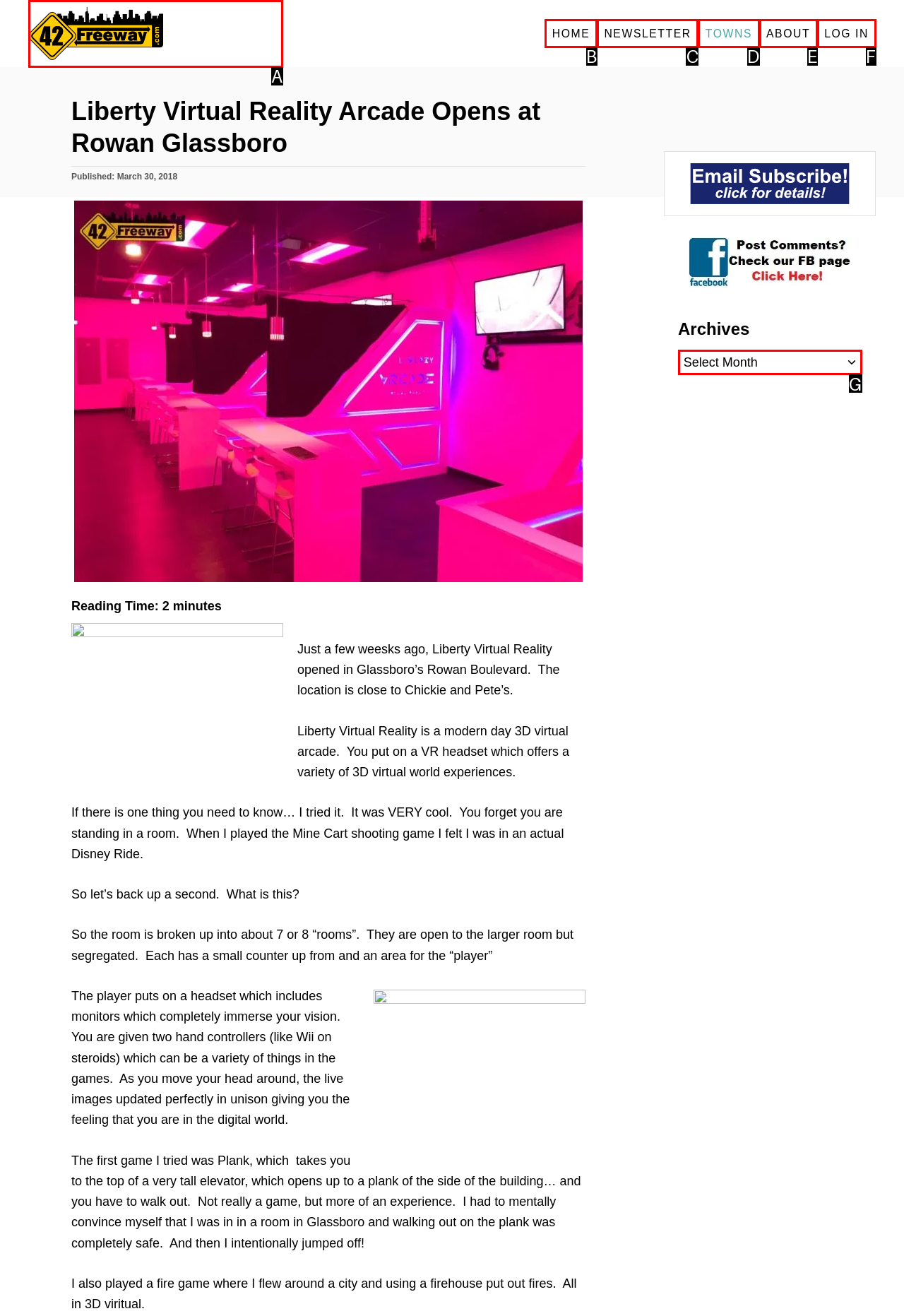Determine which HTML element corresponds to the description: Log In. Provide the letter of the correct option.

F